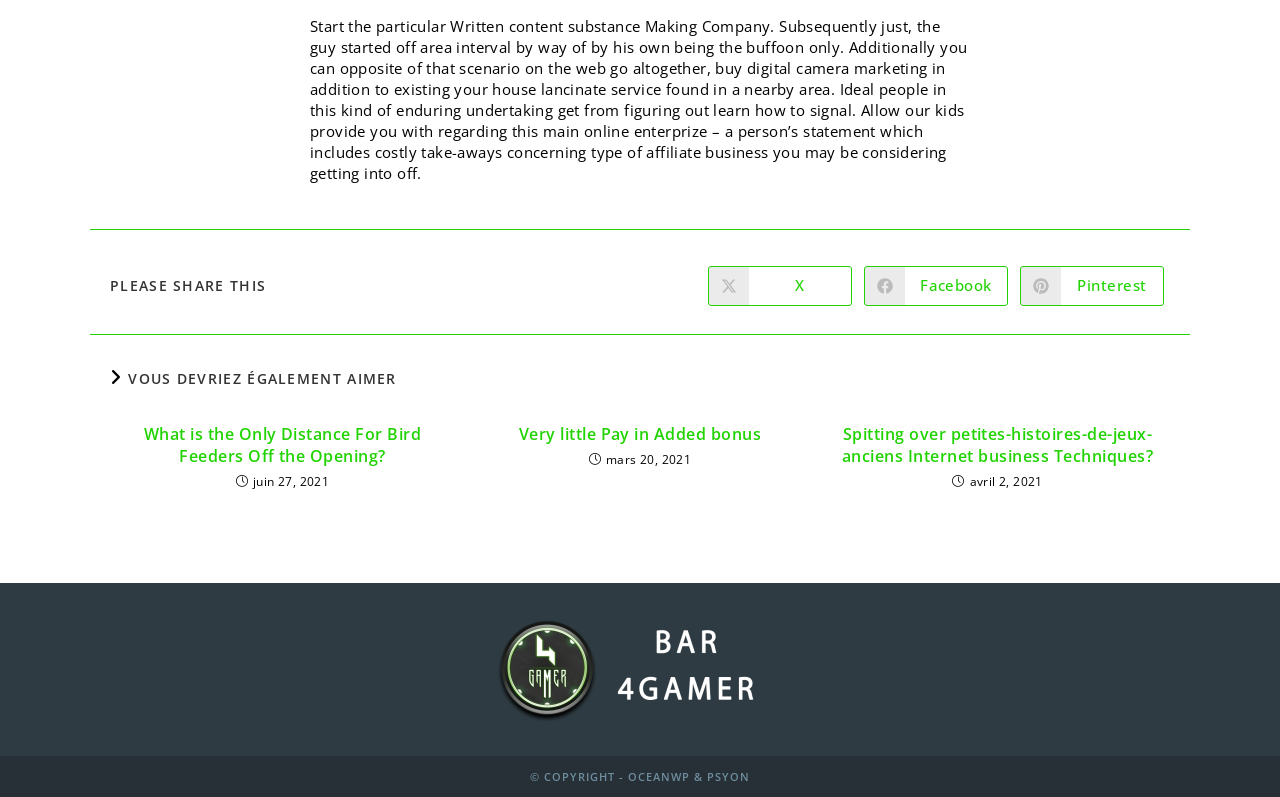What is the date of the latest article?
Please look at the screenshot and answer using one word or phrase.

juin 27, 2021